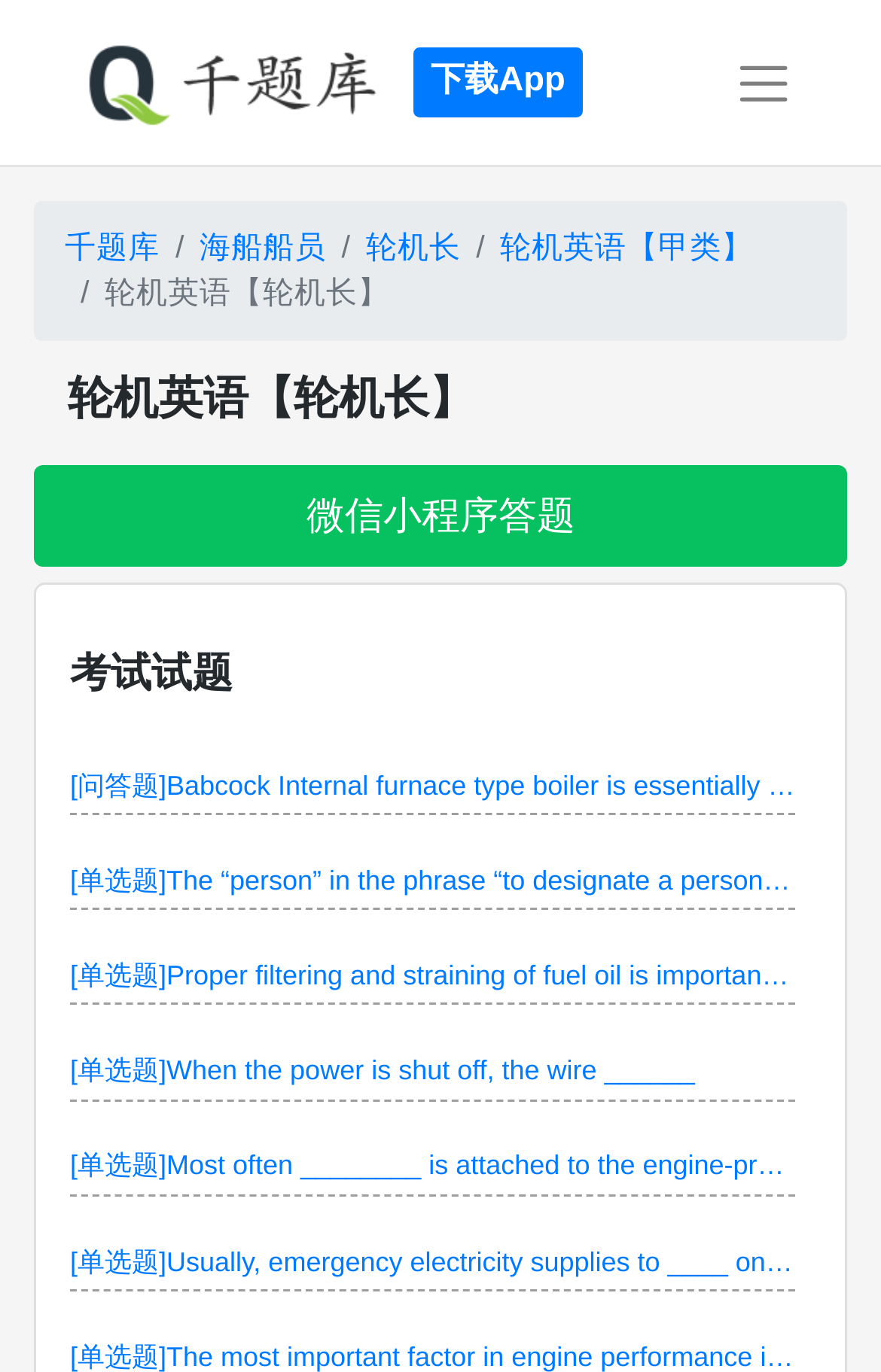Carefully observe the image and respond to the question with a detailed answer:
What is the topic of the question '[问答题]Babcock Internal furnace type boiler is essentially similar to the Foster Wheeler D type...'?

The topic of the question '[问答题]Babcock Internal furnace type boiler is essentially similar to the Foster Wheeler D type...' is about boilers, specifically the comparison between Babcock and Foster Wheeler D type boilers.